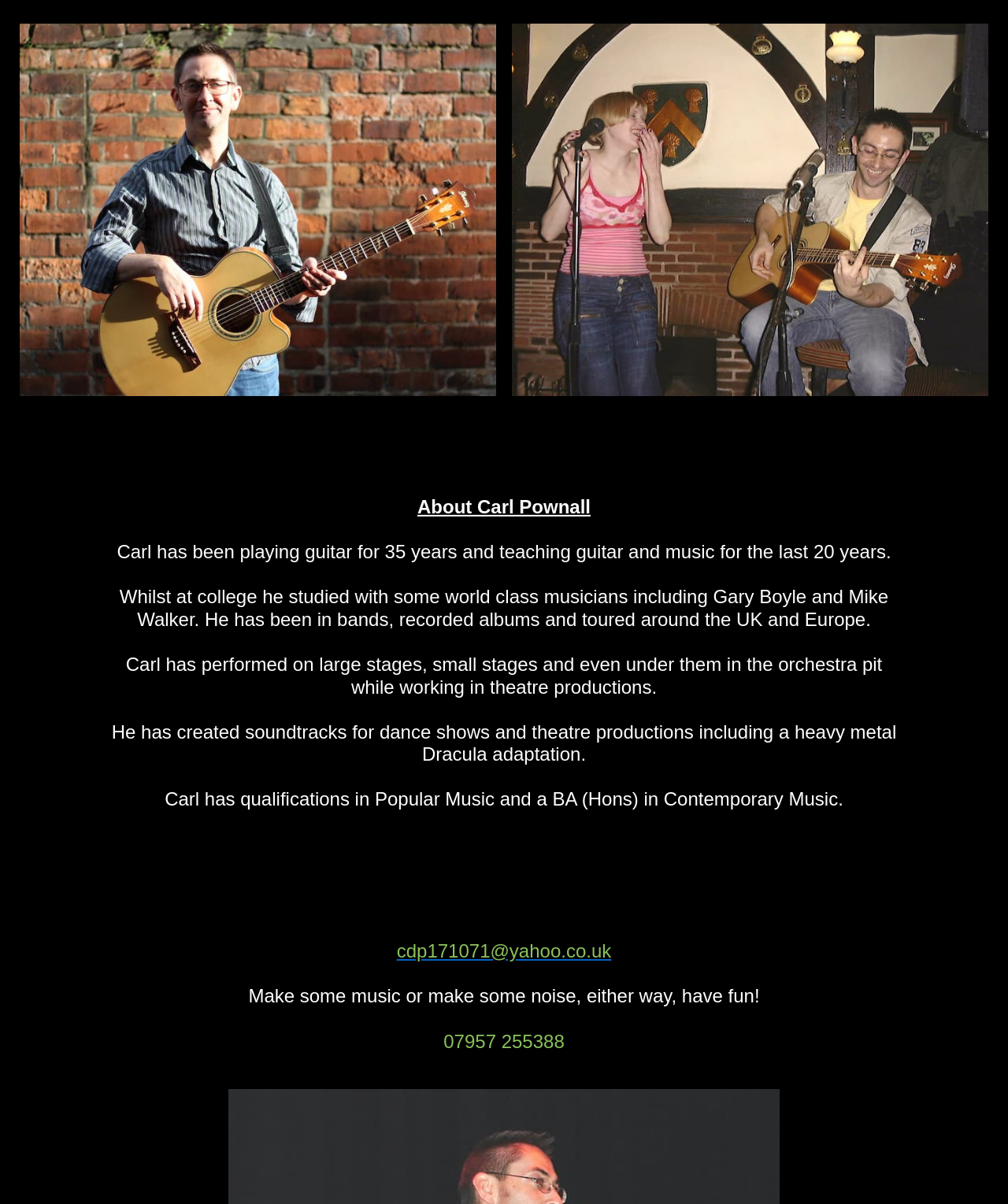What is Carl Pownall's profession?
Please provide an in-depth and detailed response to the question.

Based on the text 'About Carl Pownall' and the descriptions of his experiences and qualifications, it can be inferred that Carl Pownall is a guitar teacher and musician.